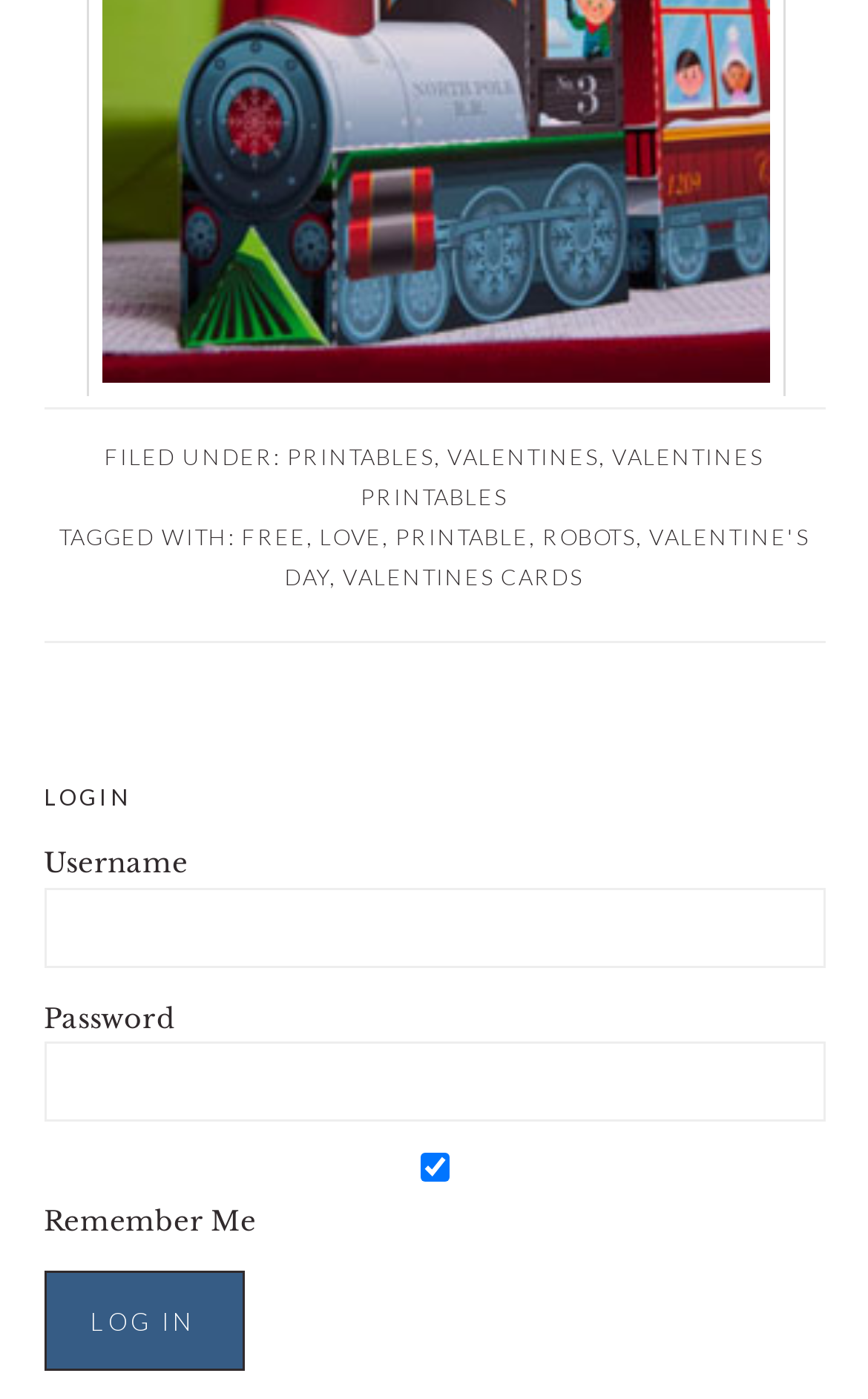Locate the bounding box coordinates of the region to be clicked to comply with the following instruction: "enter username". The coordinates must be four float numbers between 0 and 1, in the form [left, top, right, bottom].

[0.05, 0.634, 0.95, 0.691]